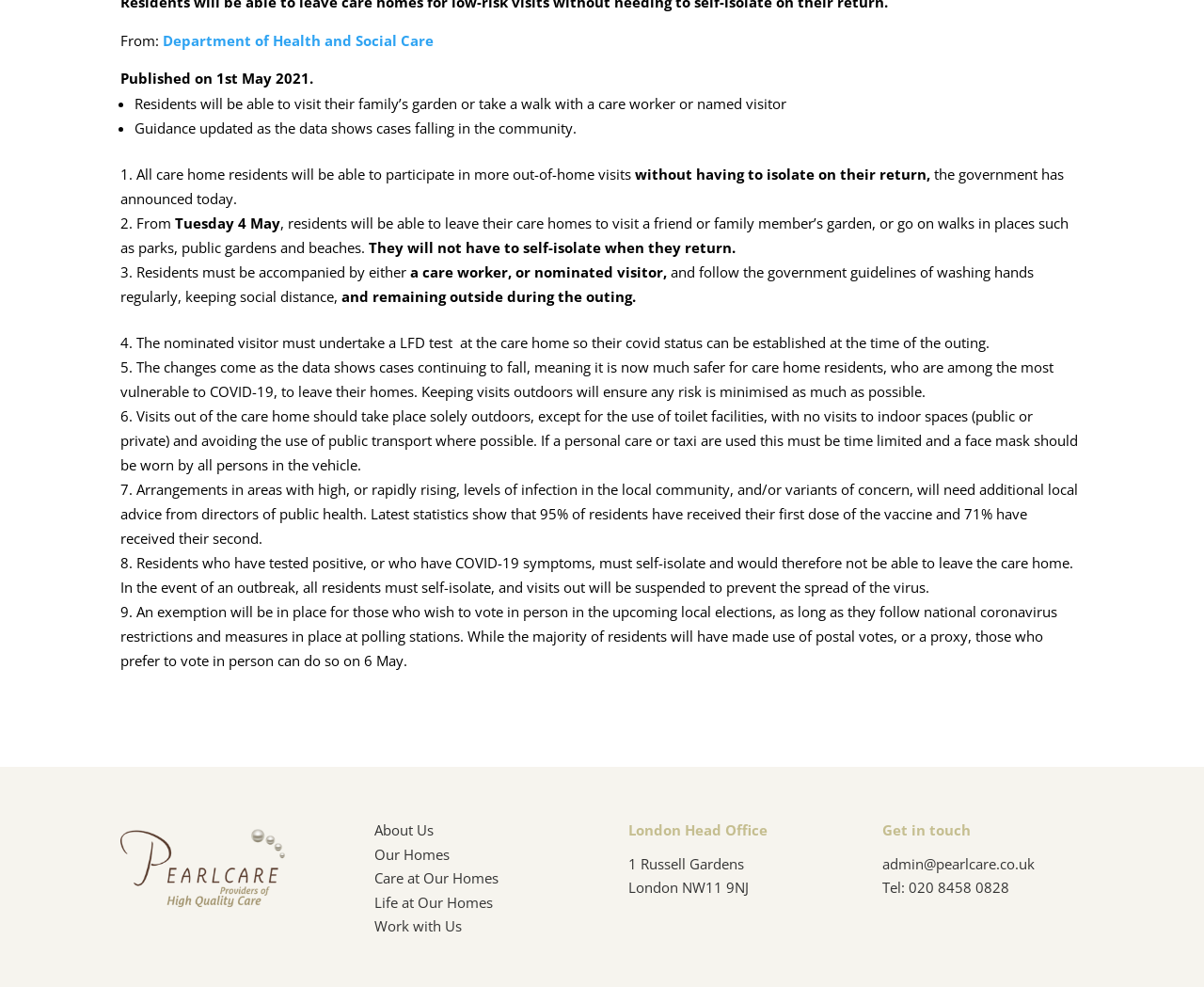Specify the bounding box coordinates (top-left x, top-left y, bottom-right x, bottom-right y) of the UI element in the screenshot that matches this description: About Us

[0.311, 0.832, 0.36, 0.851]